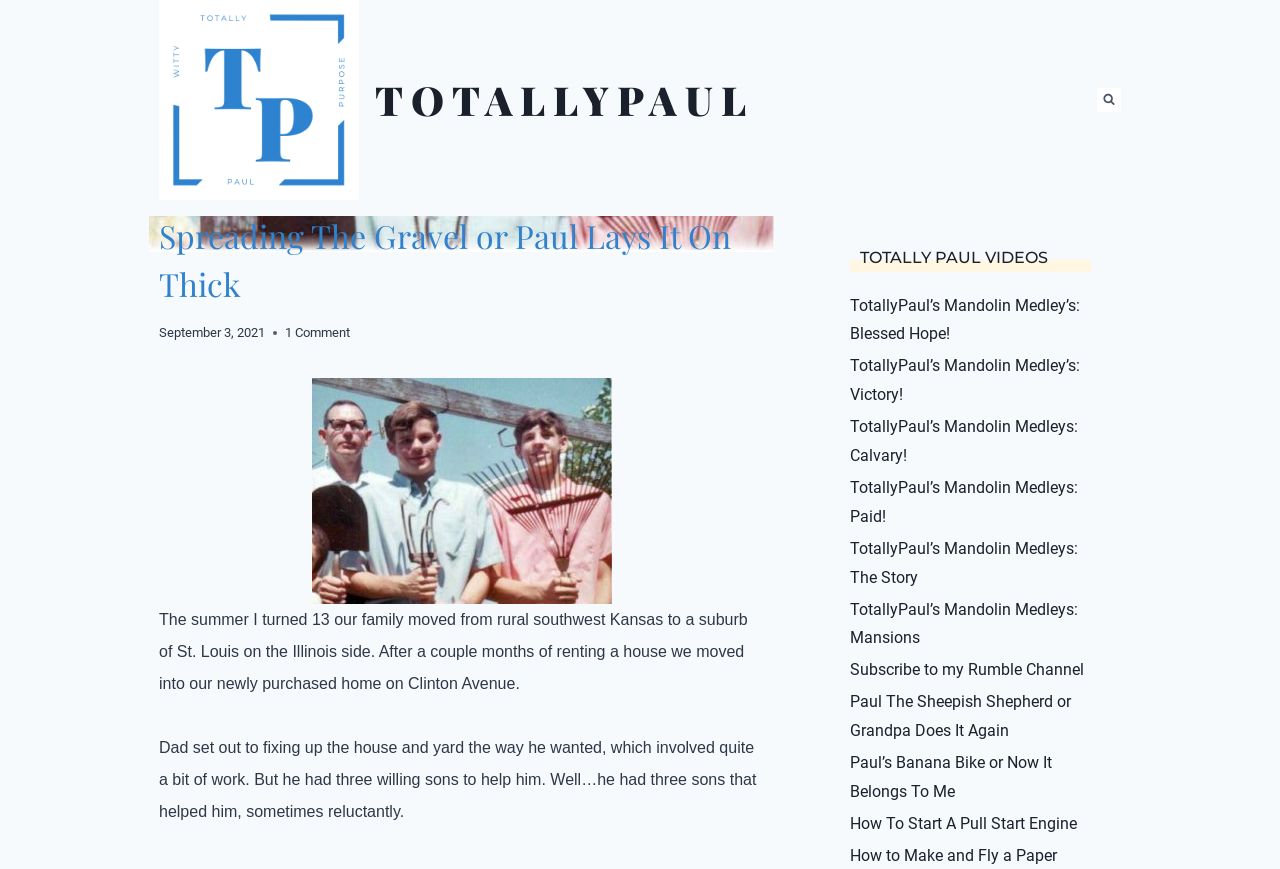How many video links are listed under 'TOTALLY PAUL VIDEOS'?
Offer a detailed and full explanation in response to the question.

The section 'TOTALLY PAUL VIDEOS' contains links to different videos. Counting these links, we can determine that there are 8 video links listed under 'TOTALLY PAUL VIDEOS'.